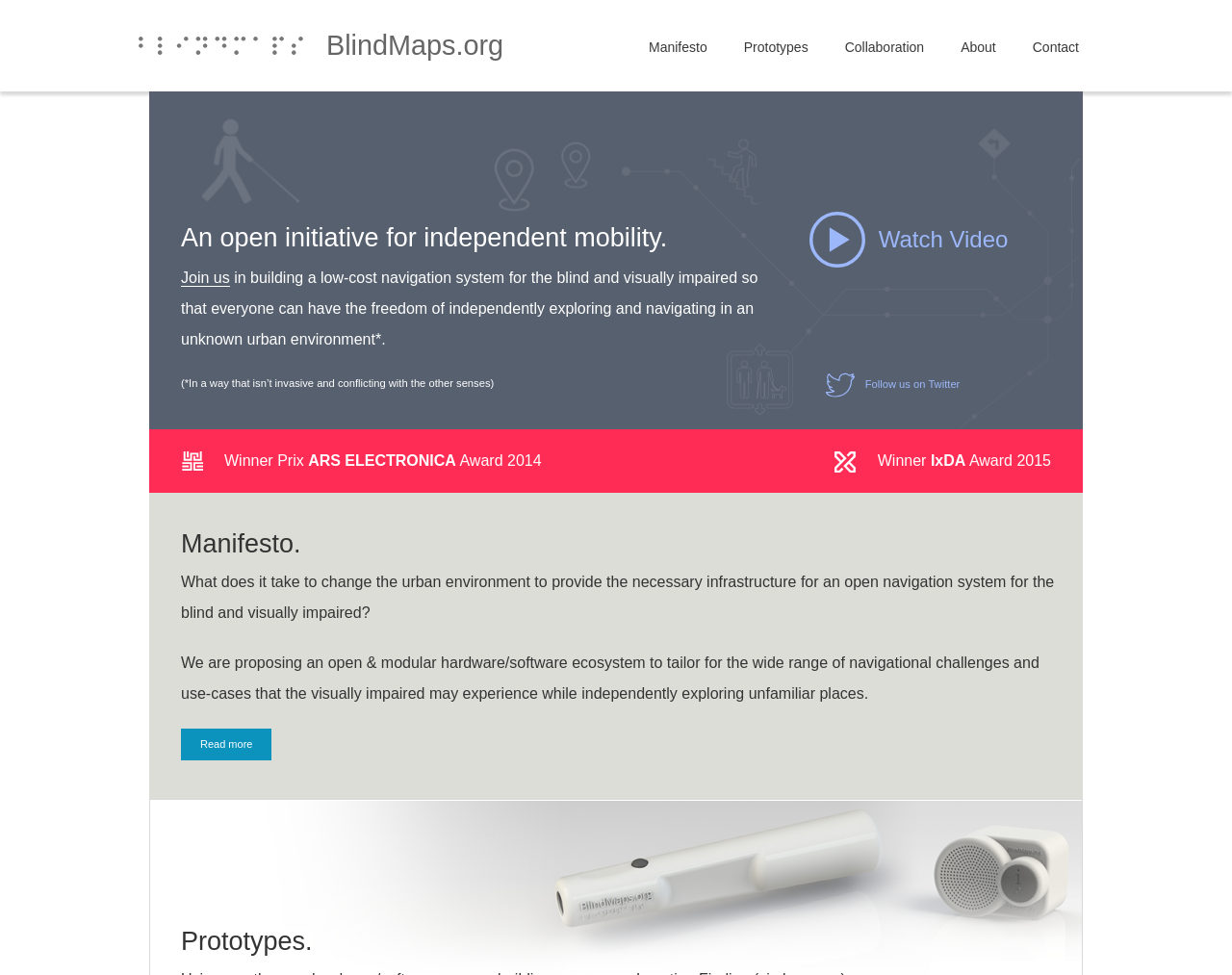Find the bounding box coordinates of the area to click in order to follow the instruction: "Follow on Twitter".

[0.702, 0.388, 0.779, 0.4]